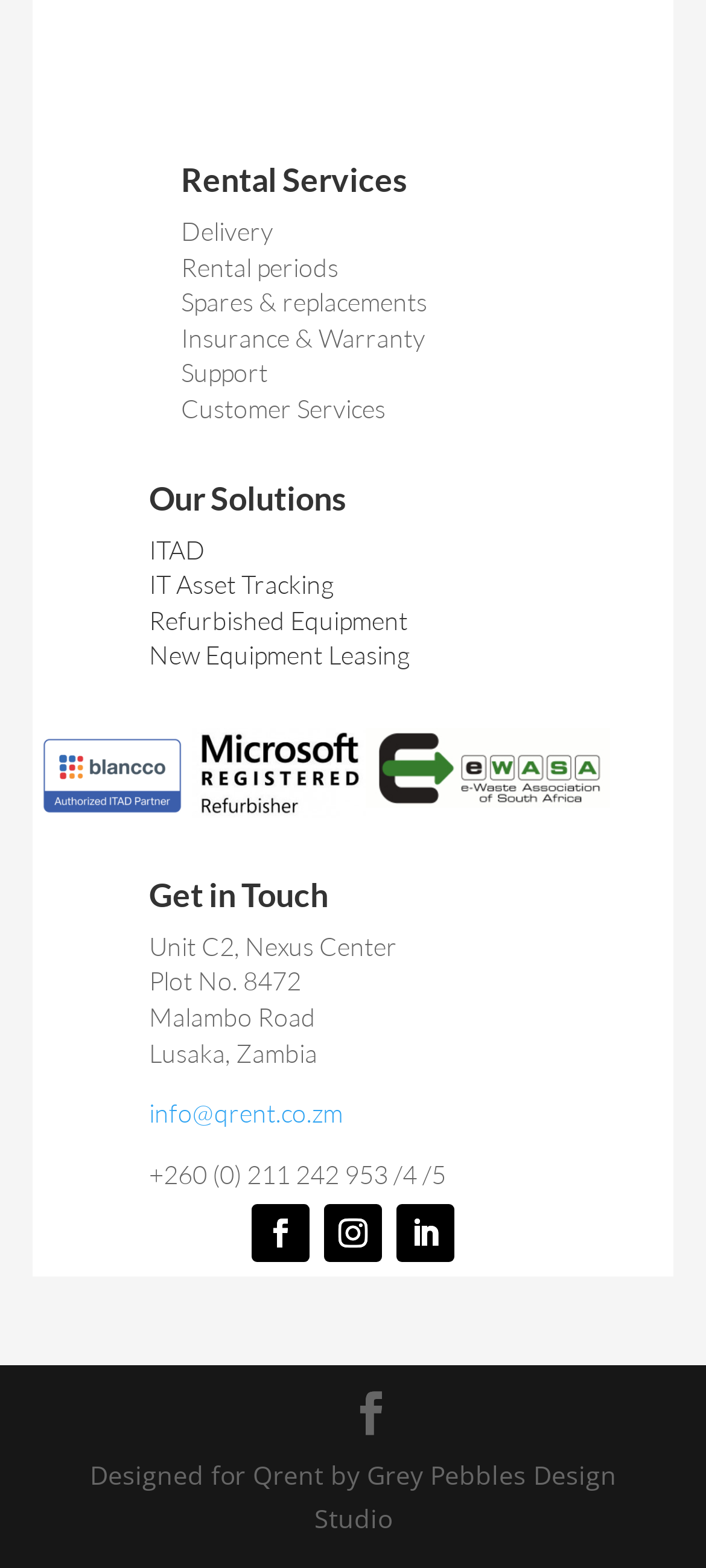Can you find the bounding box coordinates of the area I should click to execute the following instruction: "View Get in Touch section"?

[0.211, 0.56, 0.955, 0.592]